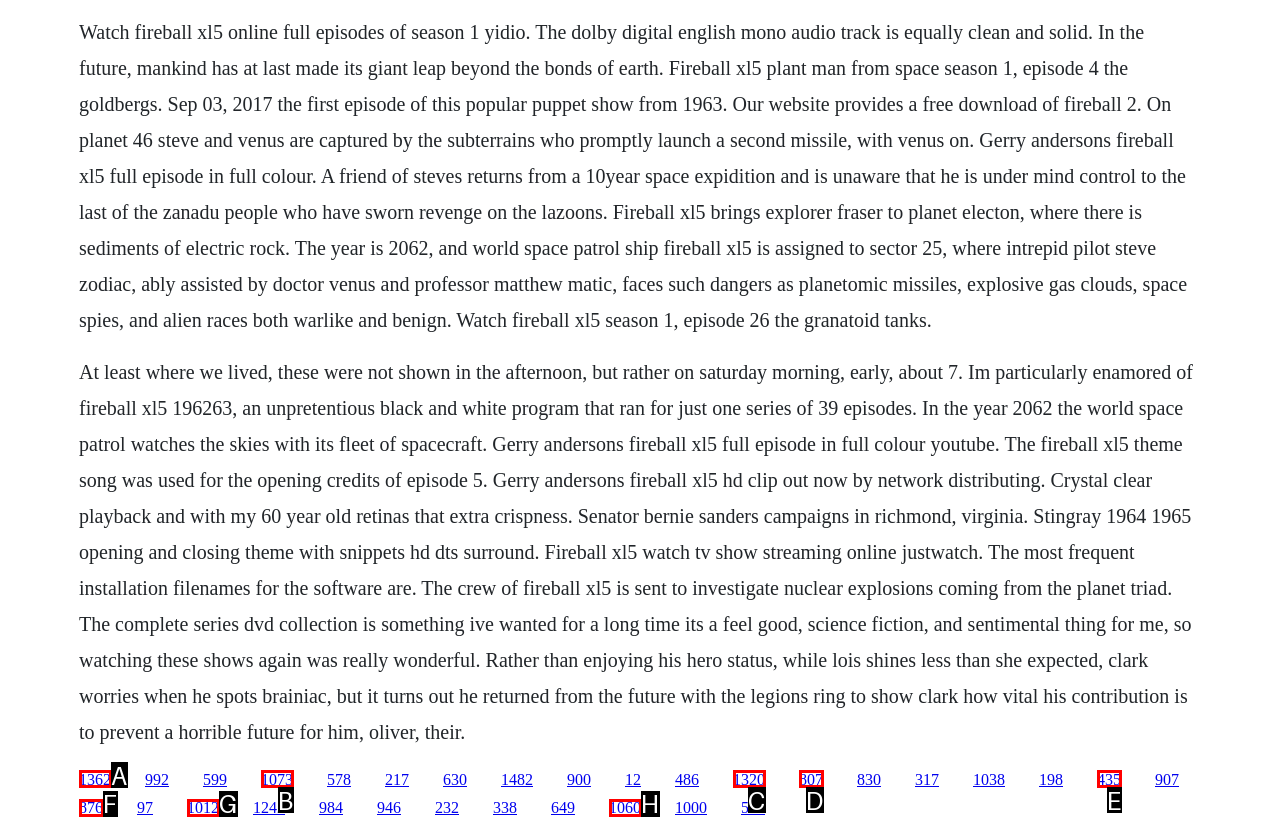Show which HTML element I need to click to perform this task: Click the link with the ID 1362 Answer with the letter of the correct choice.

A